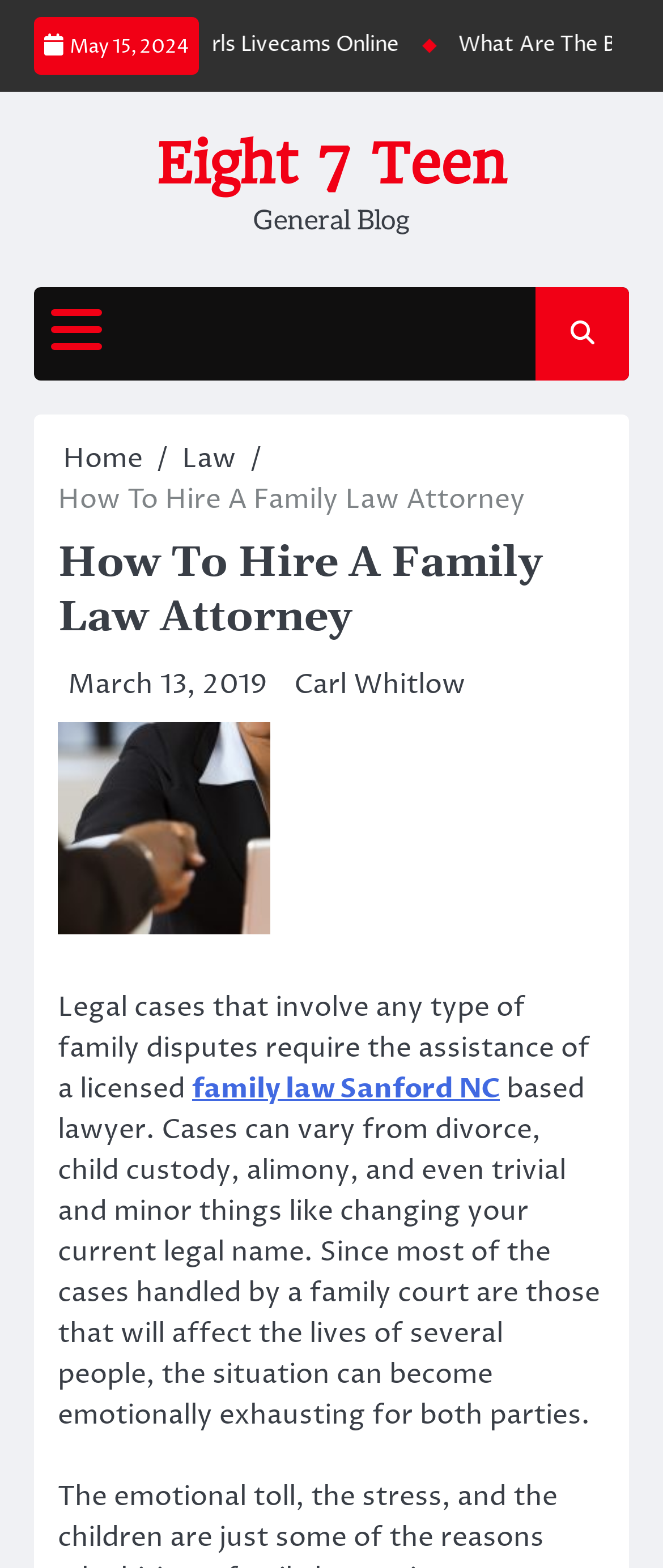What is the name of the law firm or organization?
Analyze the screenshot and provide a detailed answer to the question.

I found the name of the law firm or organization by looking at the link element at the top of the webpage that says 'Eight 7 Teen'.